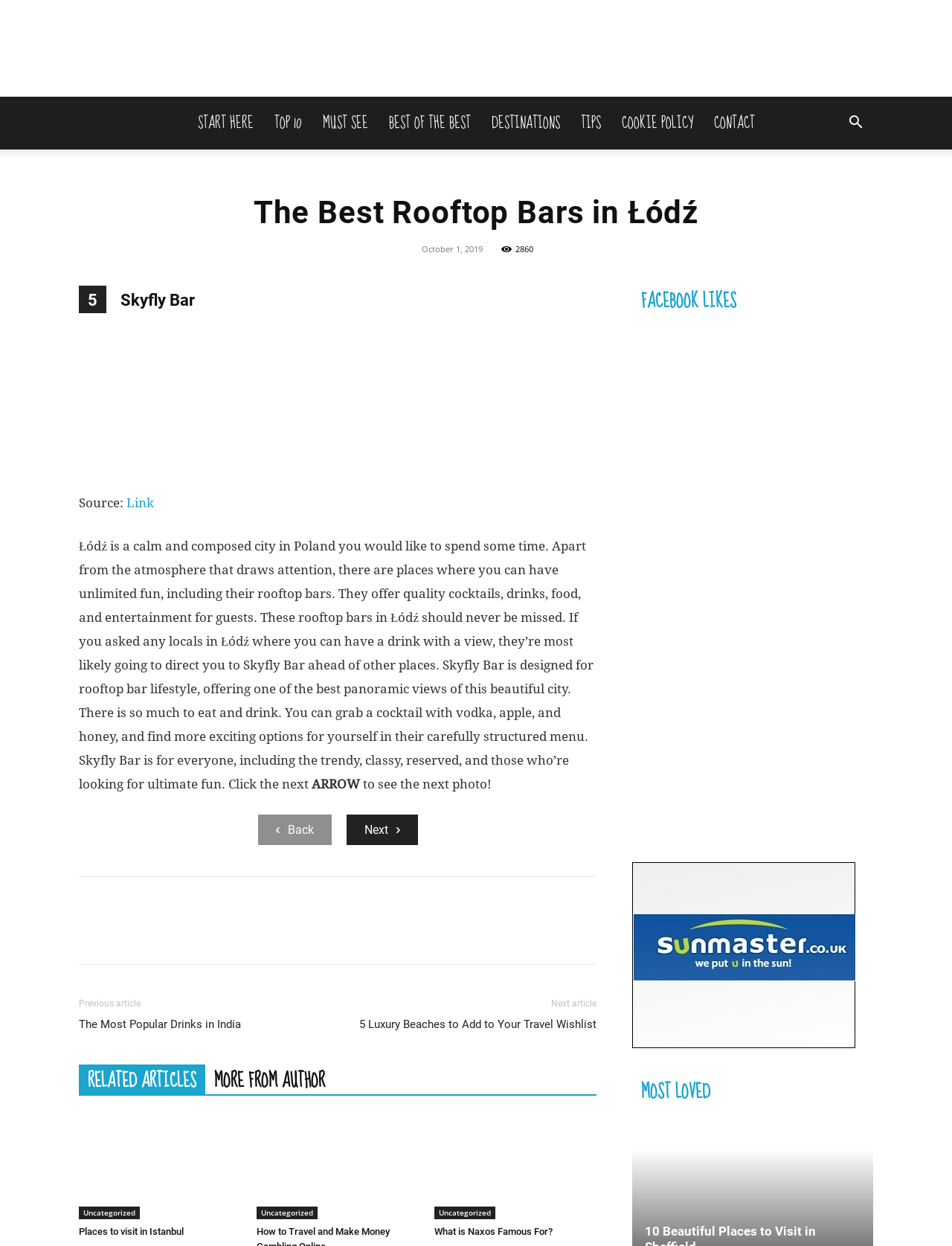Give a short answer using one word or phrase for the question:
What is the category of the article 'What is Naxos Famous For?'?

Uncategorized